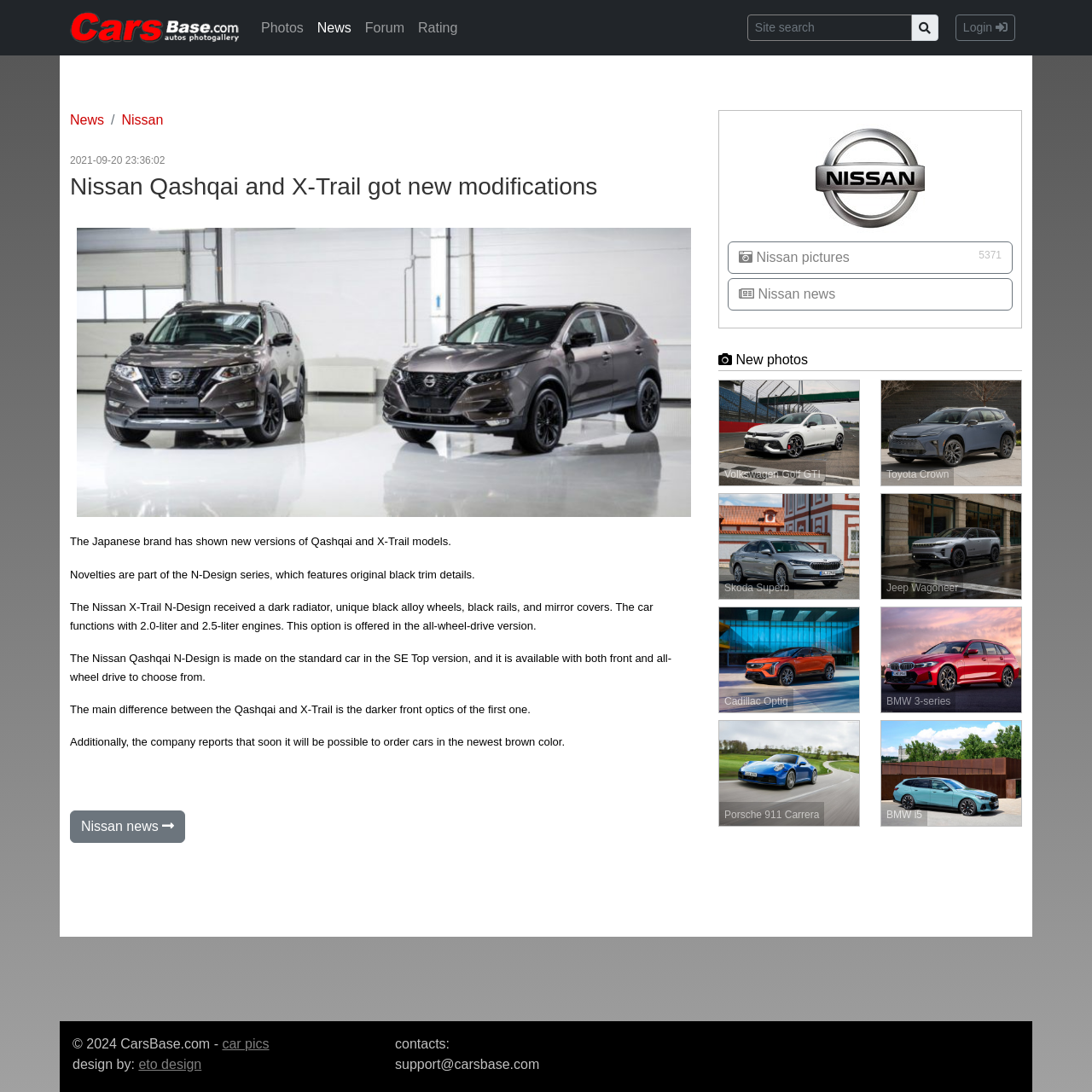Please indicate the bounding box coordinates for the clickable area to complete the following task: "Login to the website". The coordinates should be specified as four float numbers between 0 and 1, i.e., [left, top, right, bottom].

[0.875, 0.013, 0.93, 0.038]